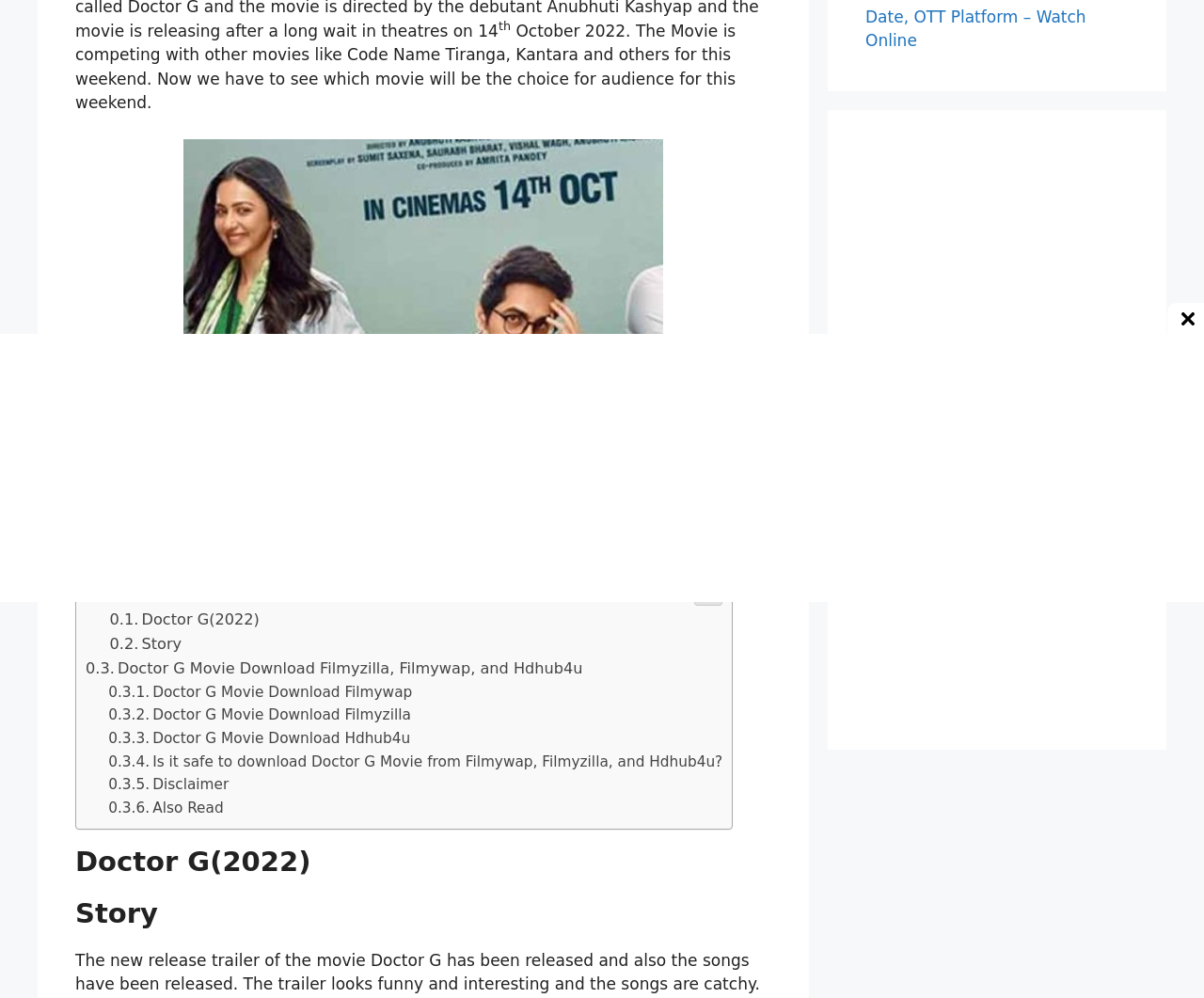Provide the bounding box coordinates for the specified HTML element described in this description: "Doctor G Movie Download Filmyzilla". The coordinates should be four float numbers ranging from 0 to 1, in the format [left, top, right, bottom].

[0.09, 0.708, 0.341, 0.725]